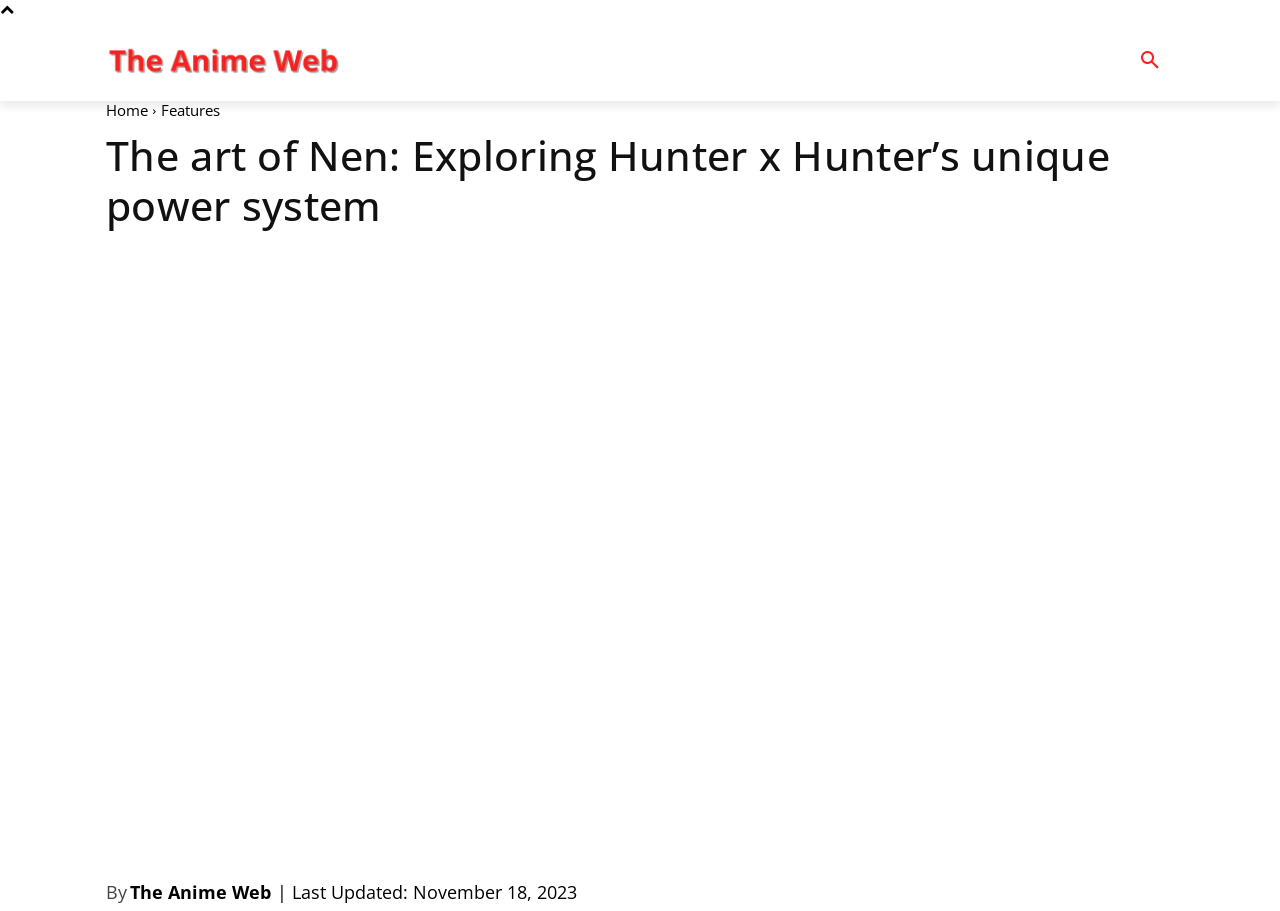Give a one-word or short phrase answer to this question: 
What is the date of the last update?

November 18, 2023